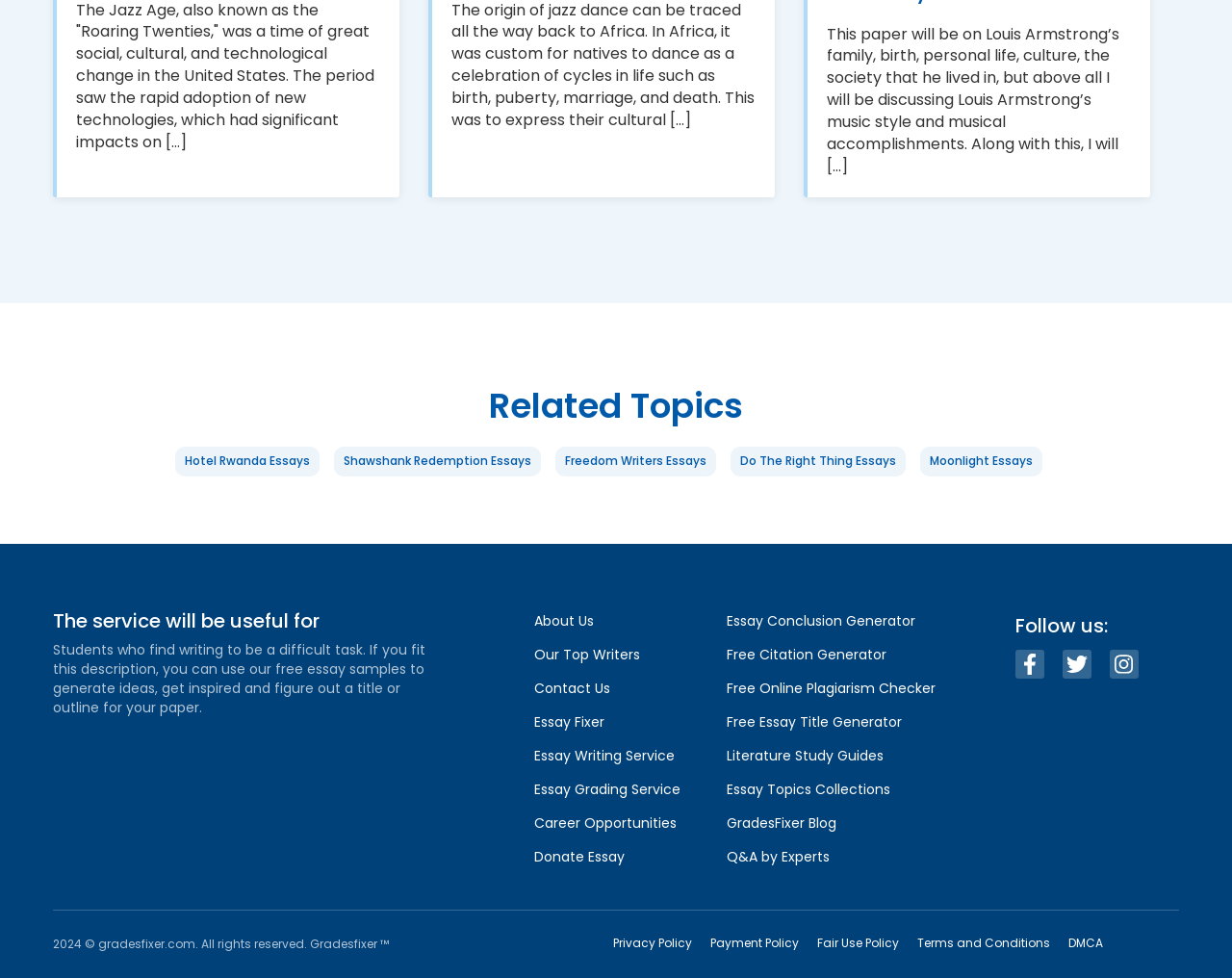Determine the bounding box coordinates of the section to be clicked to follow the instruction: "Read the essay about Louis Armstrong's music style". The coordinates should be given as four float numbers between 0 and 1, formatted as [left, top, right, bottom].

[0.671, 0.023, 0.909, 0.181]